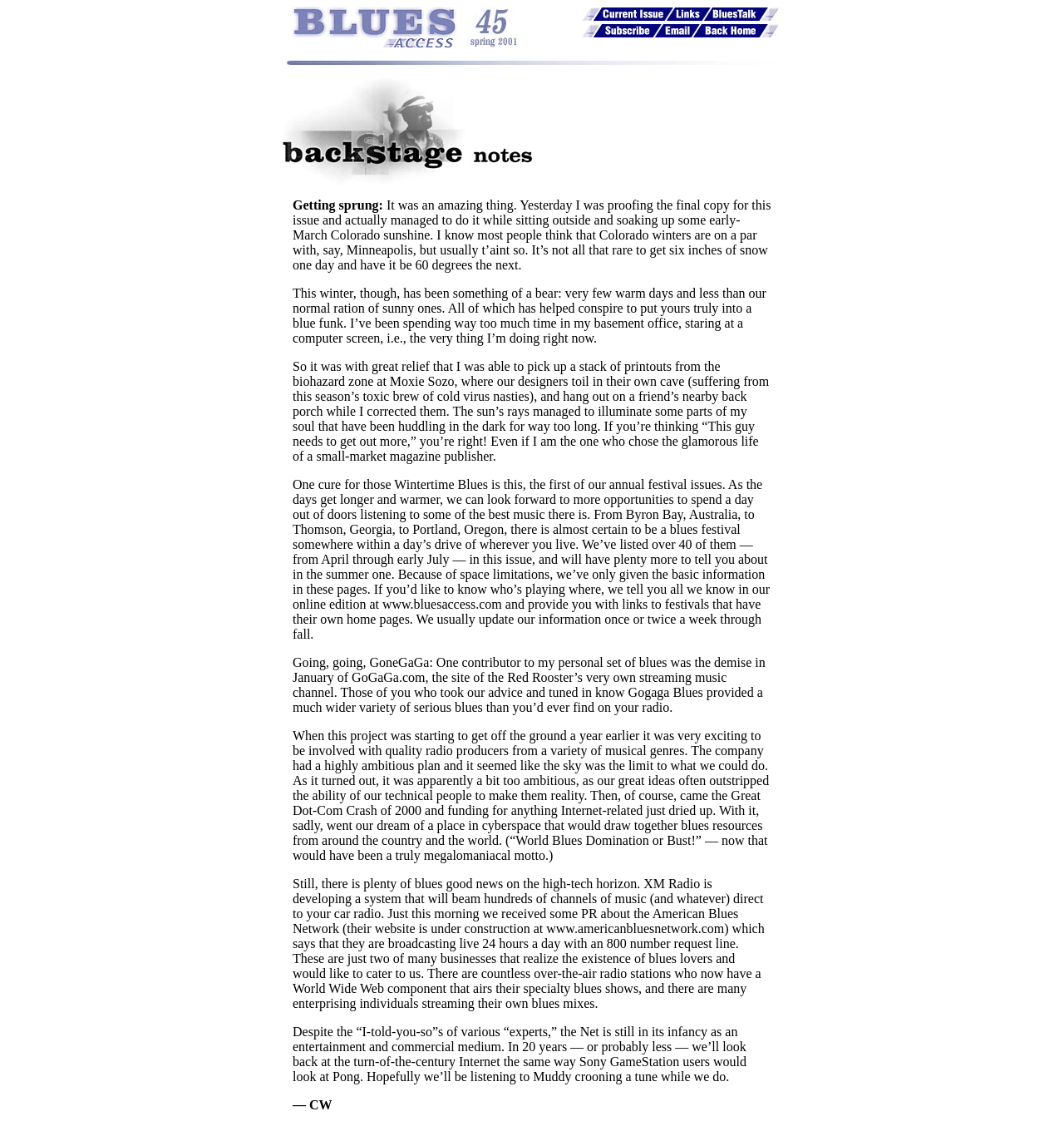How many images are on the top navigation bar?
Give a one-word or short phrase answer based on the image.

15